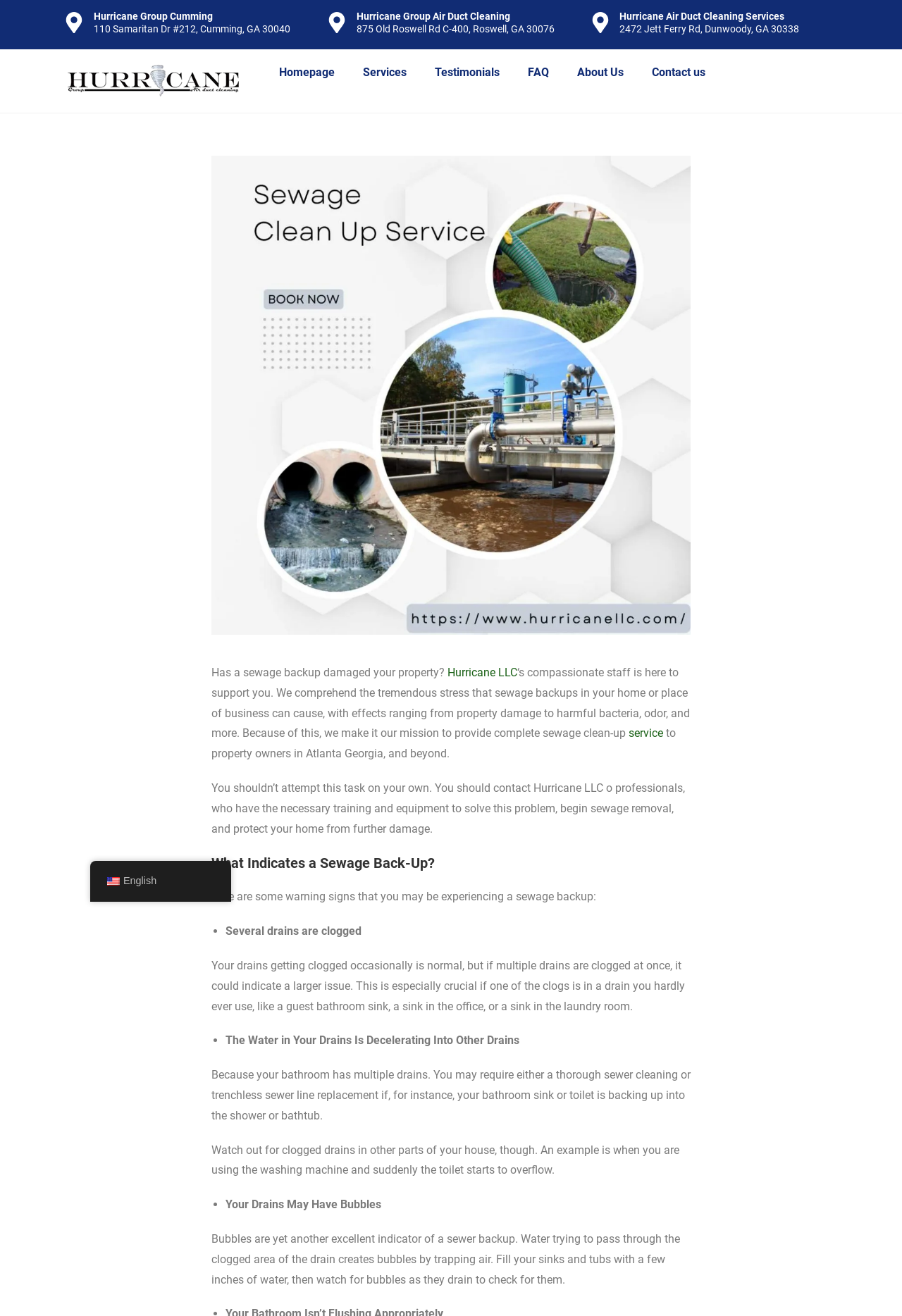What should you not attempt to do on your own?
Using the image, elaborate on the answer with as much detail as possible.

According to the text, you should not attempt to solve a sewage backup problem on your own, but instead contact professionals like Hurricane LLC who have the necessary training and equipment.